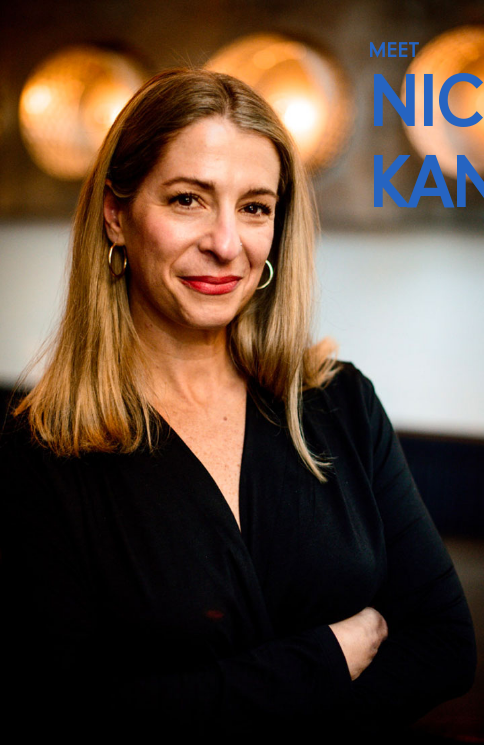What is the name of the company founded by Nicole Kanner?
Based on the screenshot, provide your answer in one word or phrase.

All Heart PR